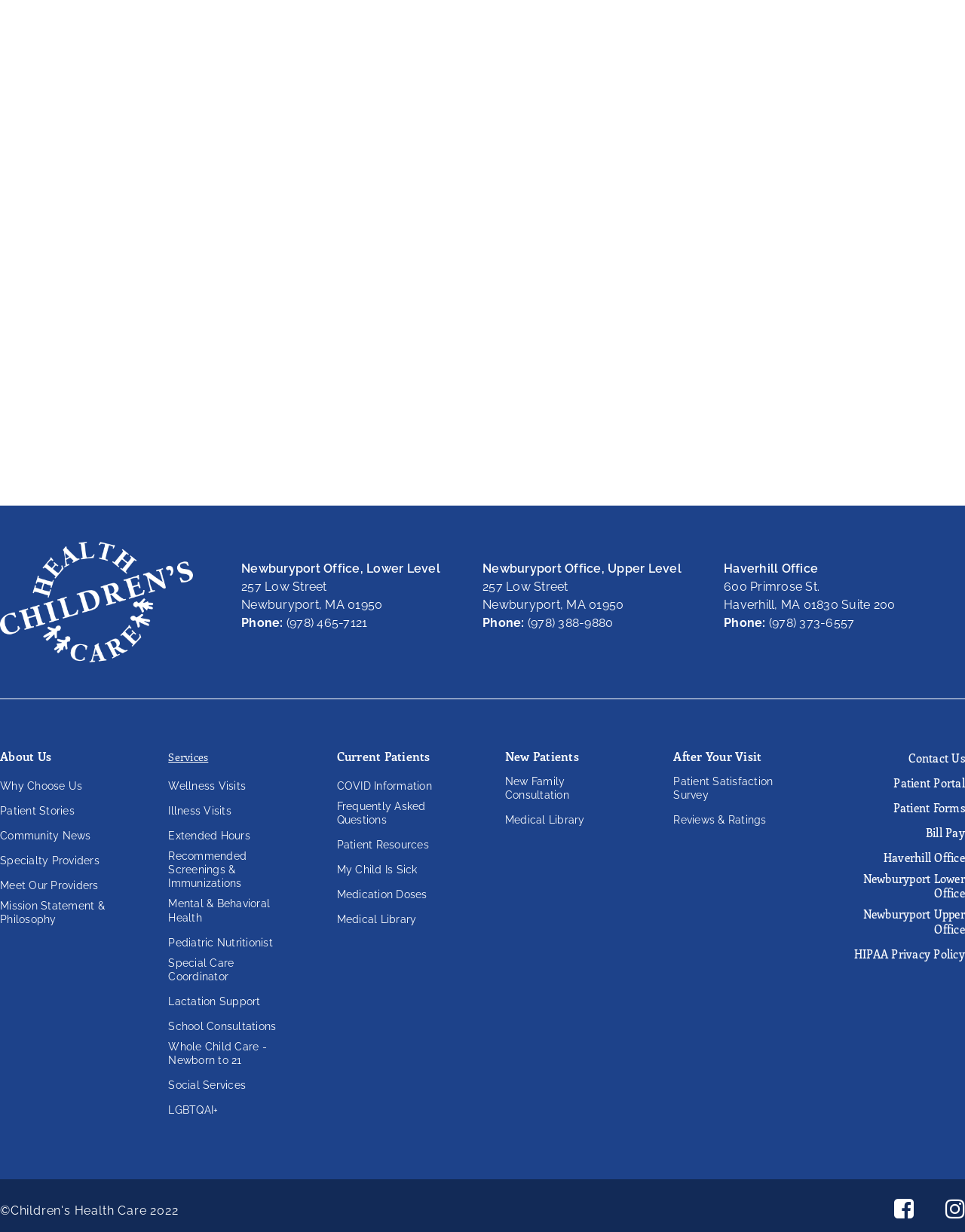How many links are listed under the Local Resources section?
Using the details from the image, give an elaborate explanation to answer the question.

I counted the number of links listed under the Local Resources section, which are Psychiatry, Psychologist and Neuropsychological testing, Therapists and Counselors (MA), Therapists and Counselors (NH), and others, totaling 5 links.